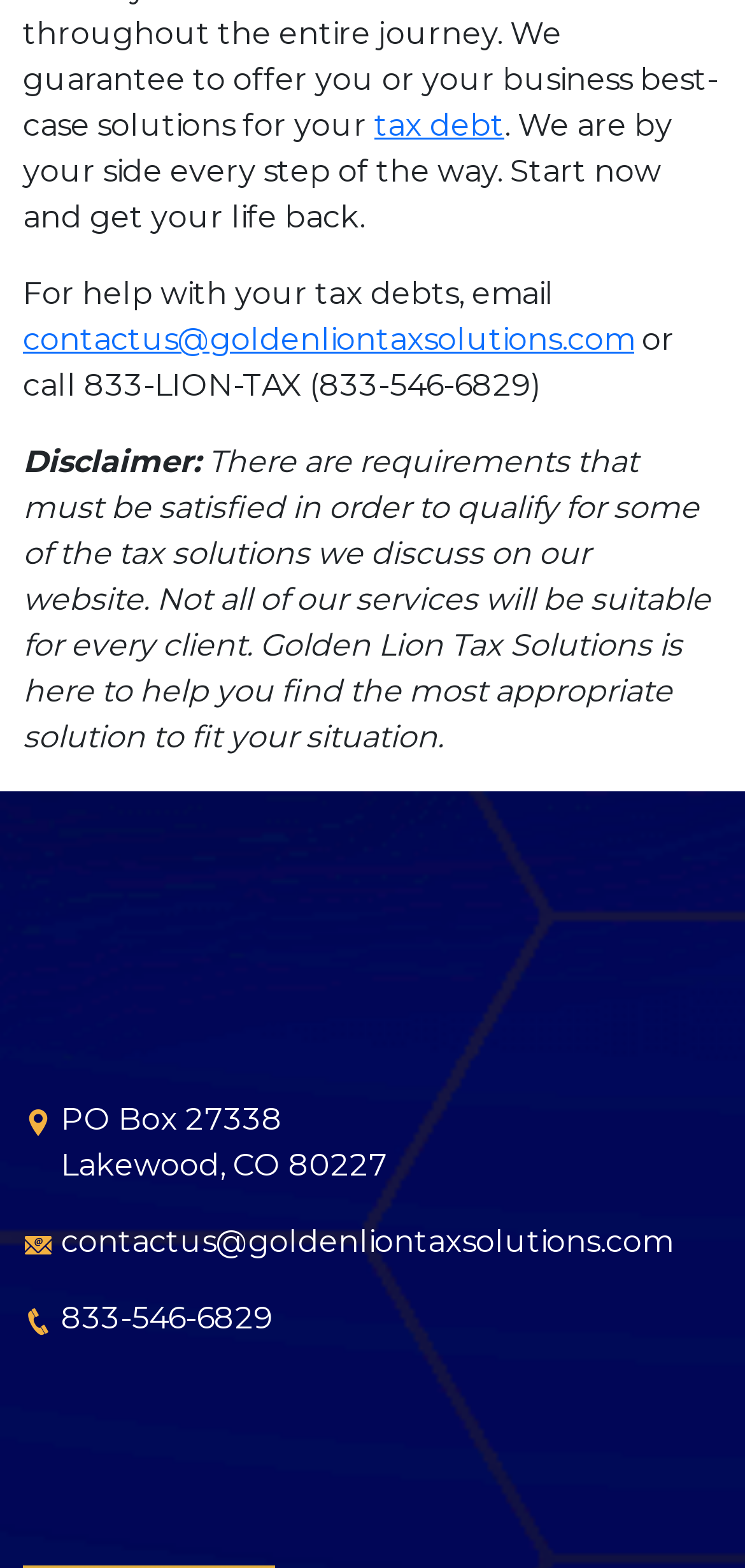Find the bounding box of the web element that fits this description: "tax debt".

[0.503, 0.069, 0.677, 0.092]